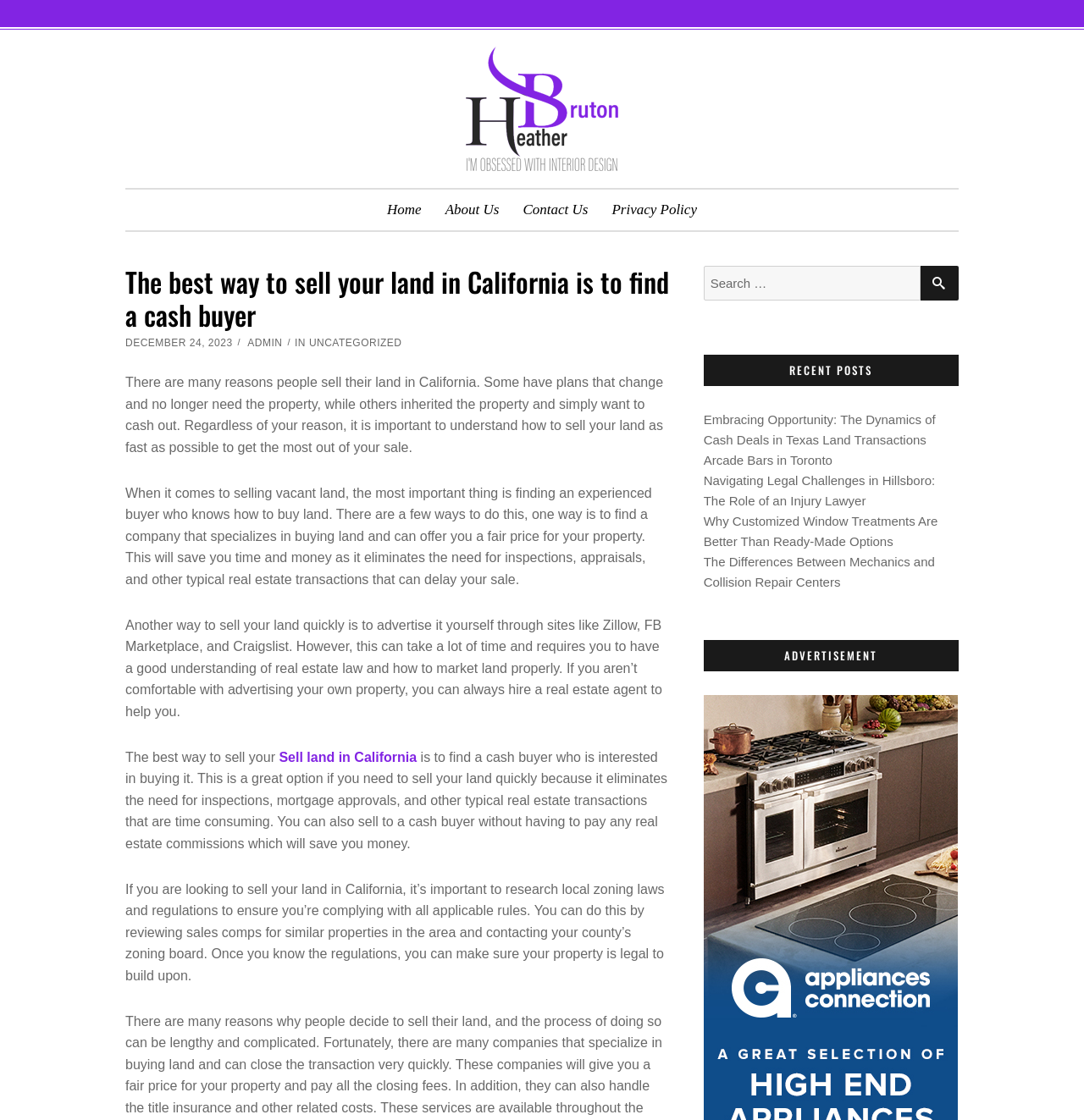Please identify the bounding box coordinates of the region to click in order to complete the given instruction: "Search for something". The coordinates should be four float numbers between 0 and 1, i.e., [left, top, right, bottom].

[0.849, 0.238, 0.884, 0.269]